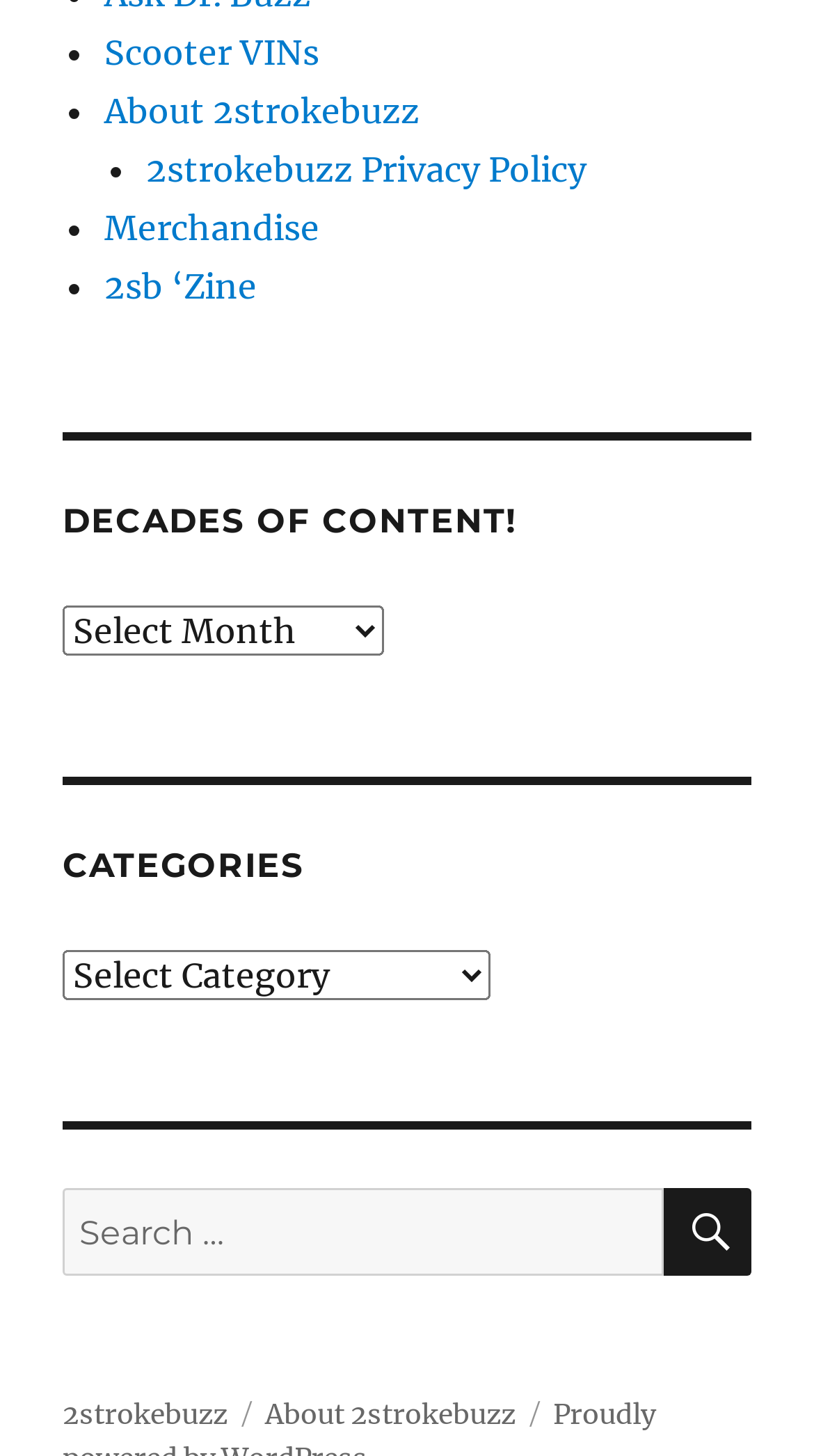Determine the bounding box for the UI element that matches this description: "About 2strokebuzz".

[0.326, 0.959, 0.633, 0.983]